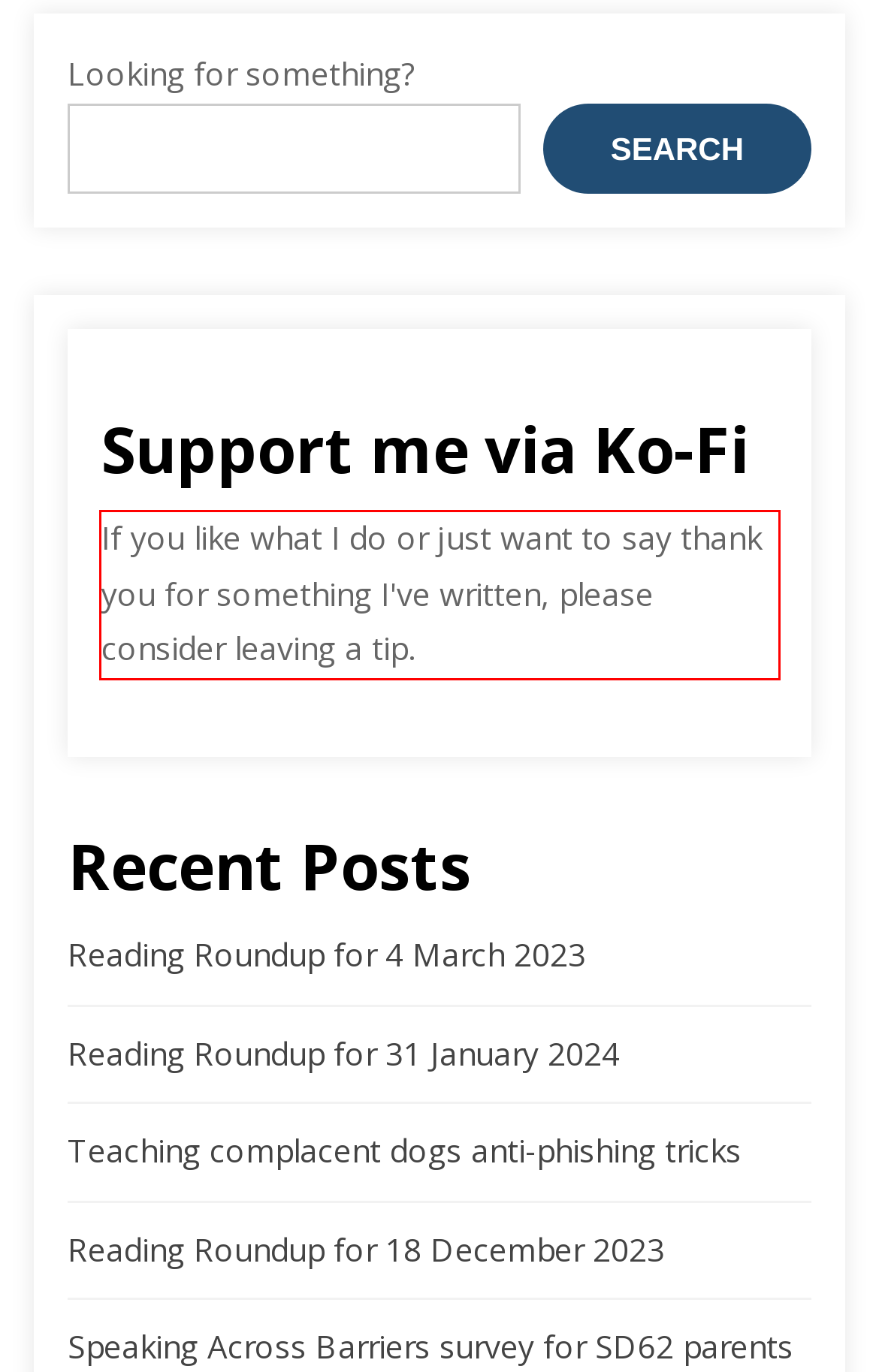The screenshot you have been given contains a UI element surrounded by a red rectangle. Use OCR to read and extract the text inside this red rectangle.

If you like what I do or just want to say thank you for something I've written, please consider leaving a tip.